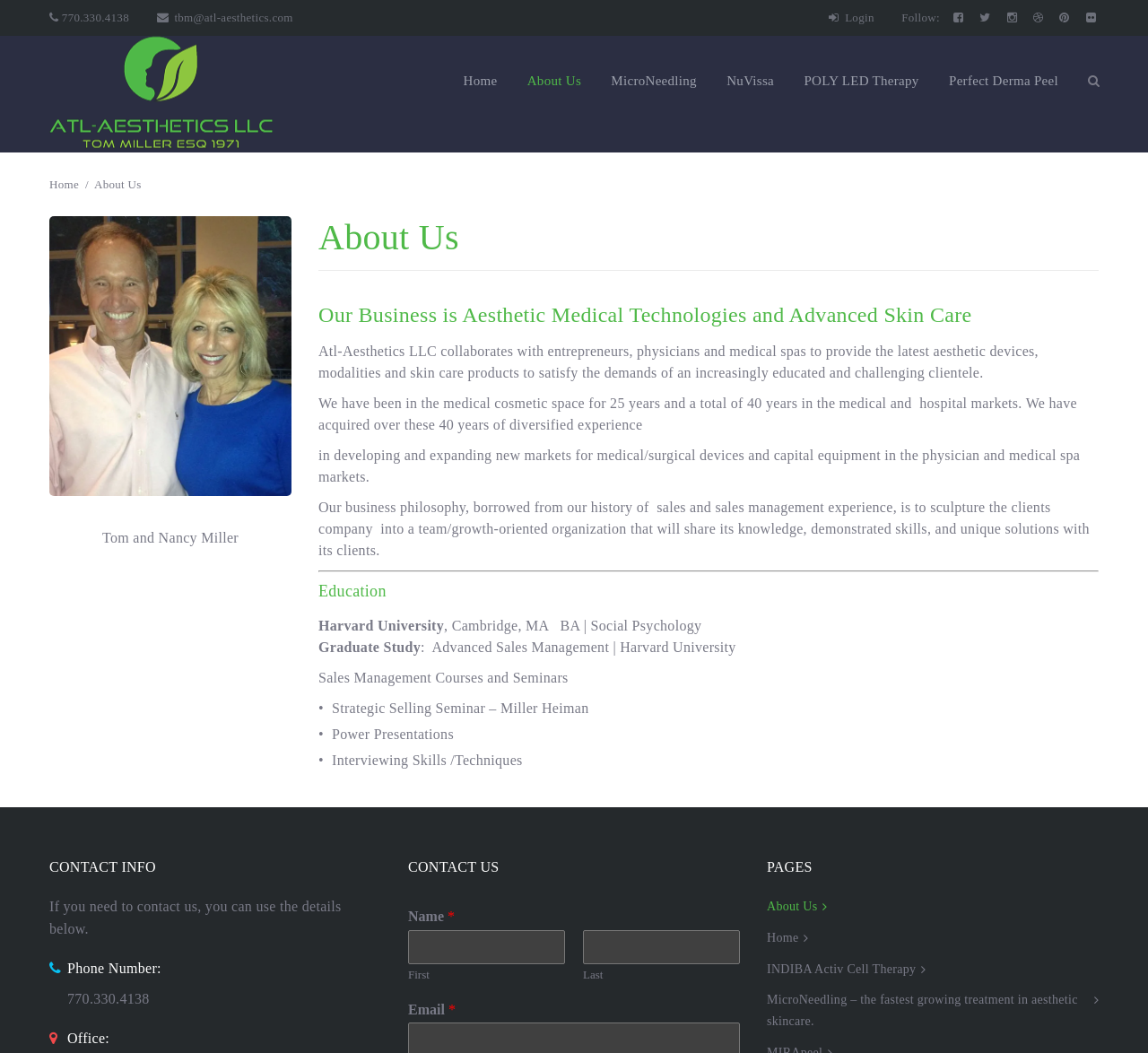Specify the bounding box coordinates of the element's region that should be clicked to achieve the following instruction: "View the About Us page". The bounding box coordinates consist of four float numbers between 0 and 1, in the format [left, top, right, bottom].

[0.459, 0.068, 0.506, 0.085]